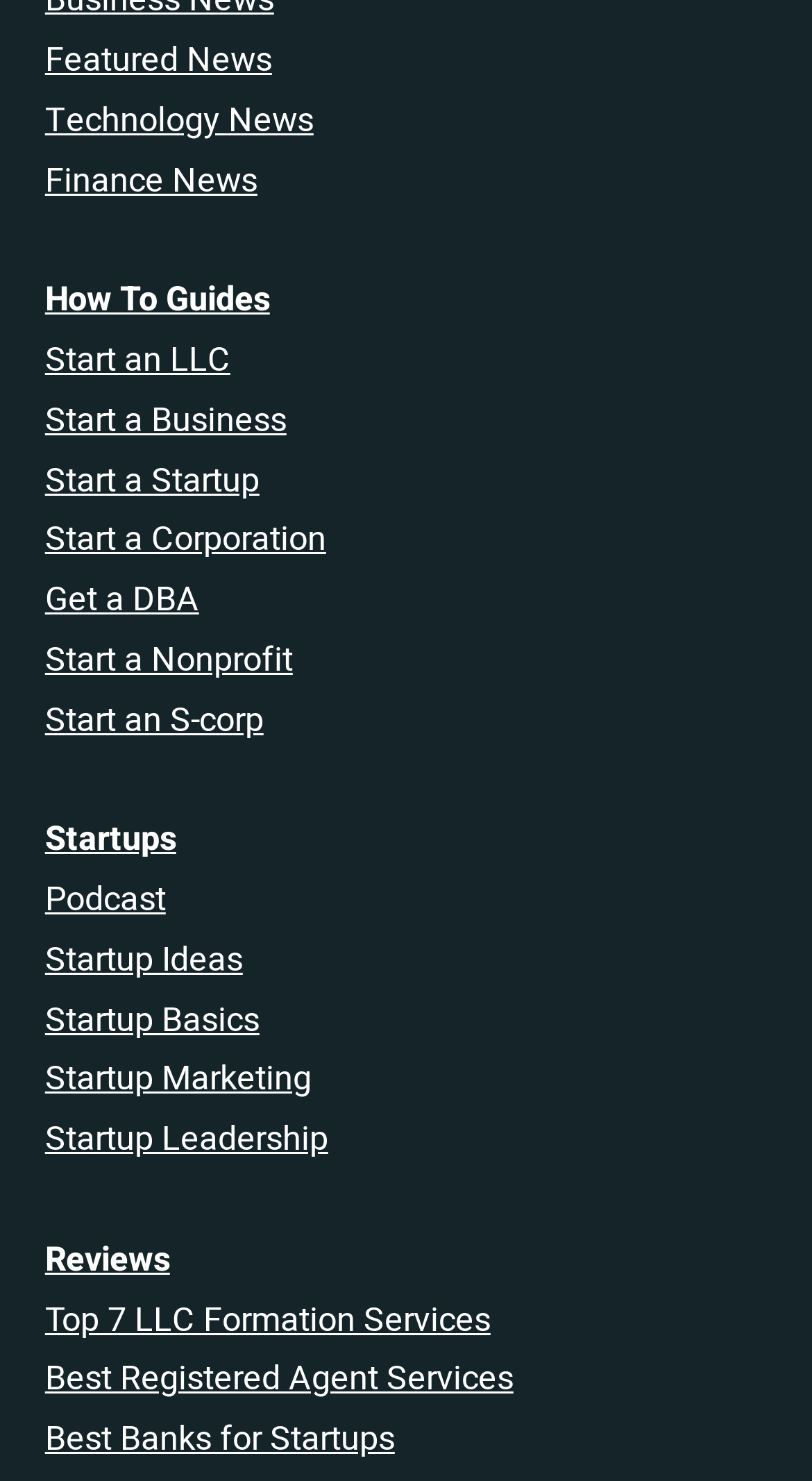Determine the bounding box coordinates for the clickable element to execute this instruction: "Explore startup ideas". Provide the coordinates as four float numbers between 0 and 1, i.e., [left, top, right, bottom].

[0.055, 0.631, 0.299, 0.665]